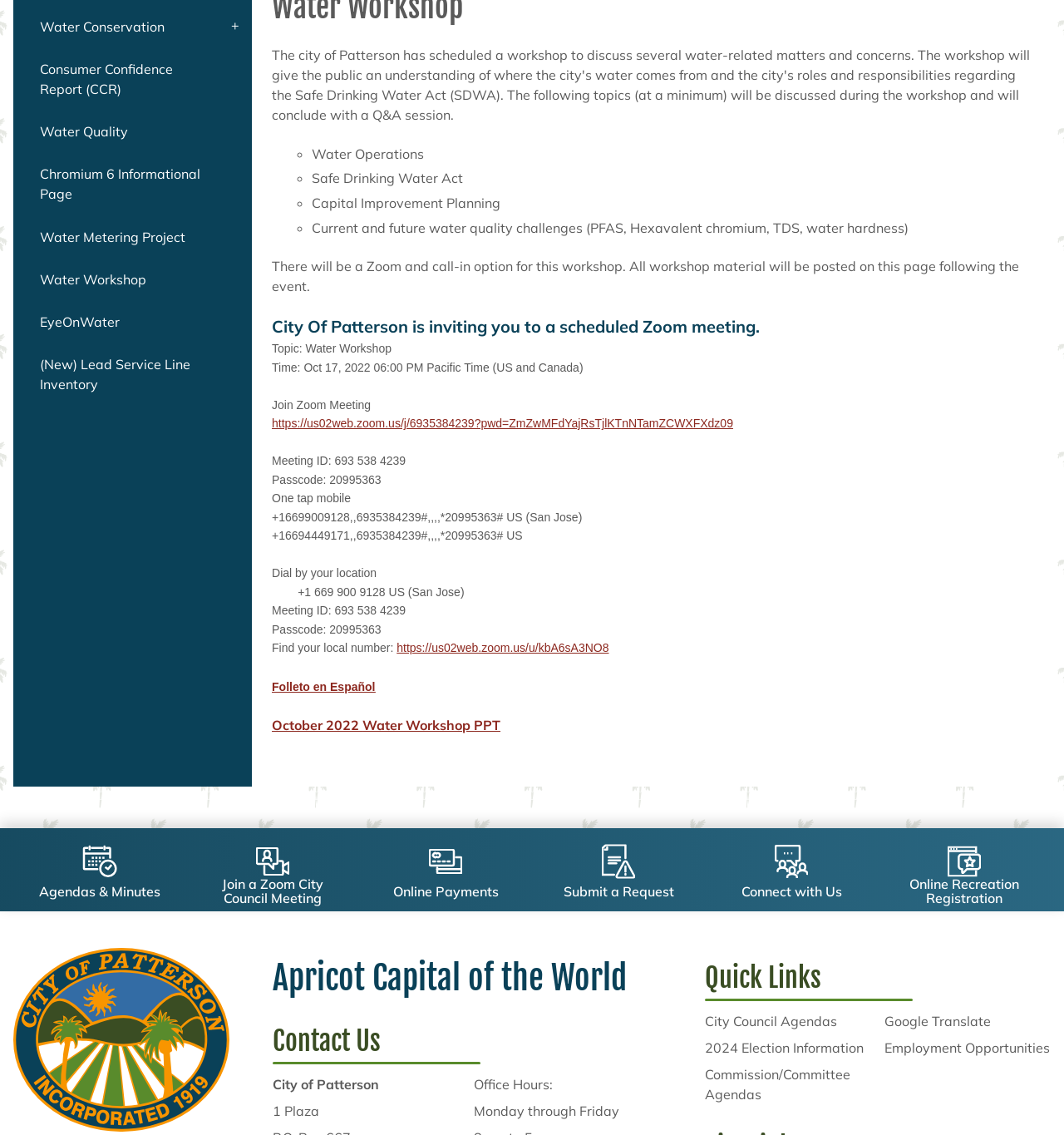Locate the bounding box of the UI element described by: "Chromium 6 Informational Page" in the given webpage screenshot.

[0.012, 0.135, 0.237, 0.19]